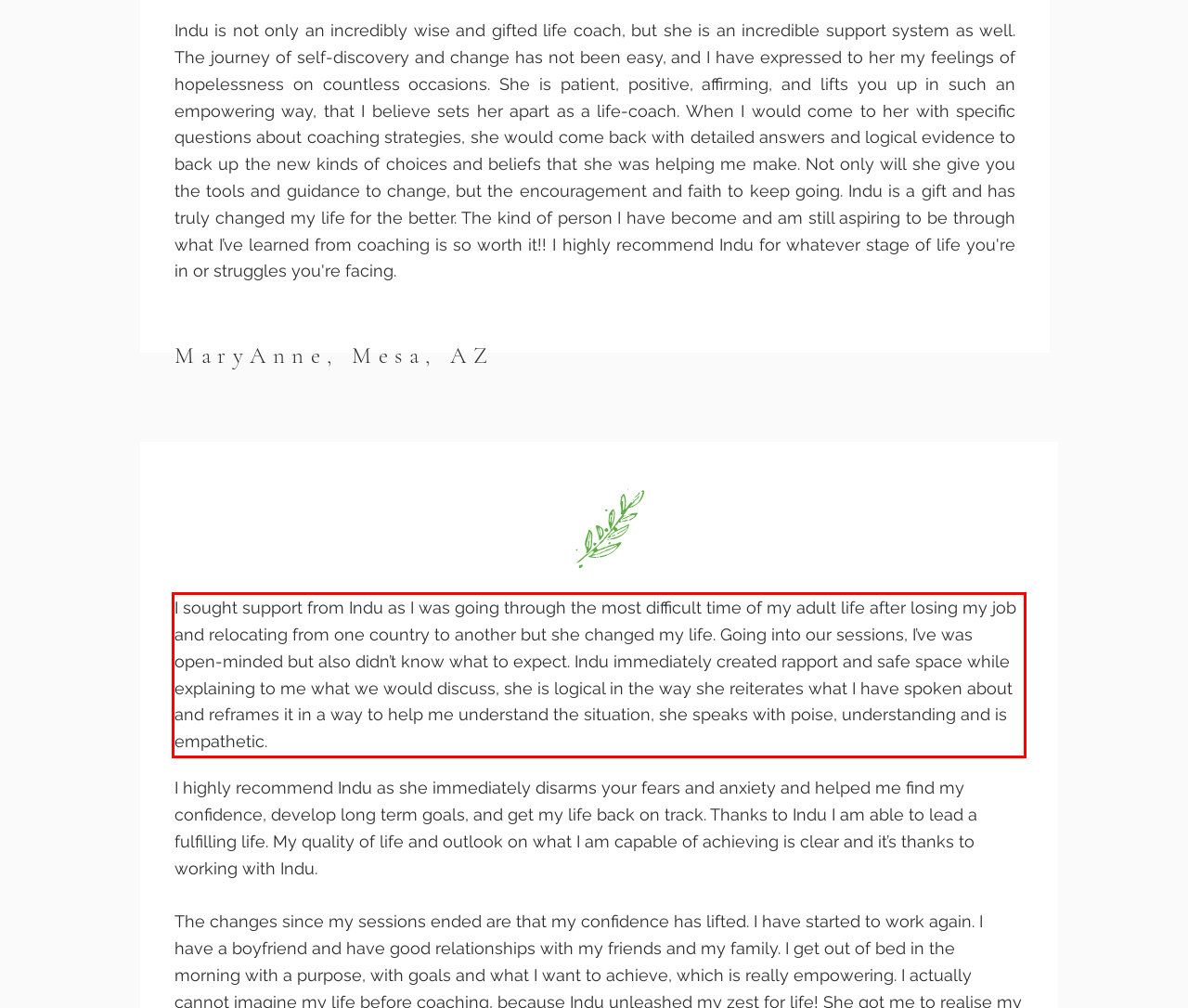Within the provided webpage screenshot, find the red rectangle bounding box and perform OCR to obtain the text content.

I sought support from Indu as I was going through the most difficult time of my adult life after losing my job and relocating from one country to another but she changed my life. Going into our sessions, I’ve was open-minded but also didn’t know what to expect. Indu immediately created rapport and safe space while explaining to me what we would discuss, she is logical in the way she reiterates what I have spoken about and reframes it in a way to help me understand the situation, she speaks with poise, understanding and is empathetic.